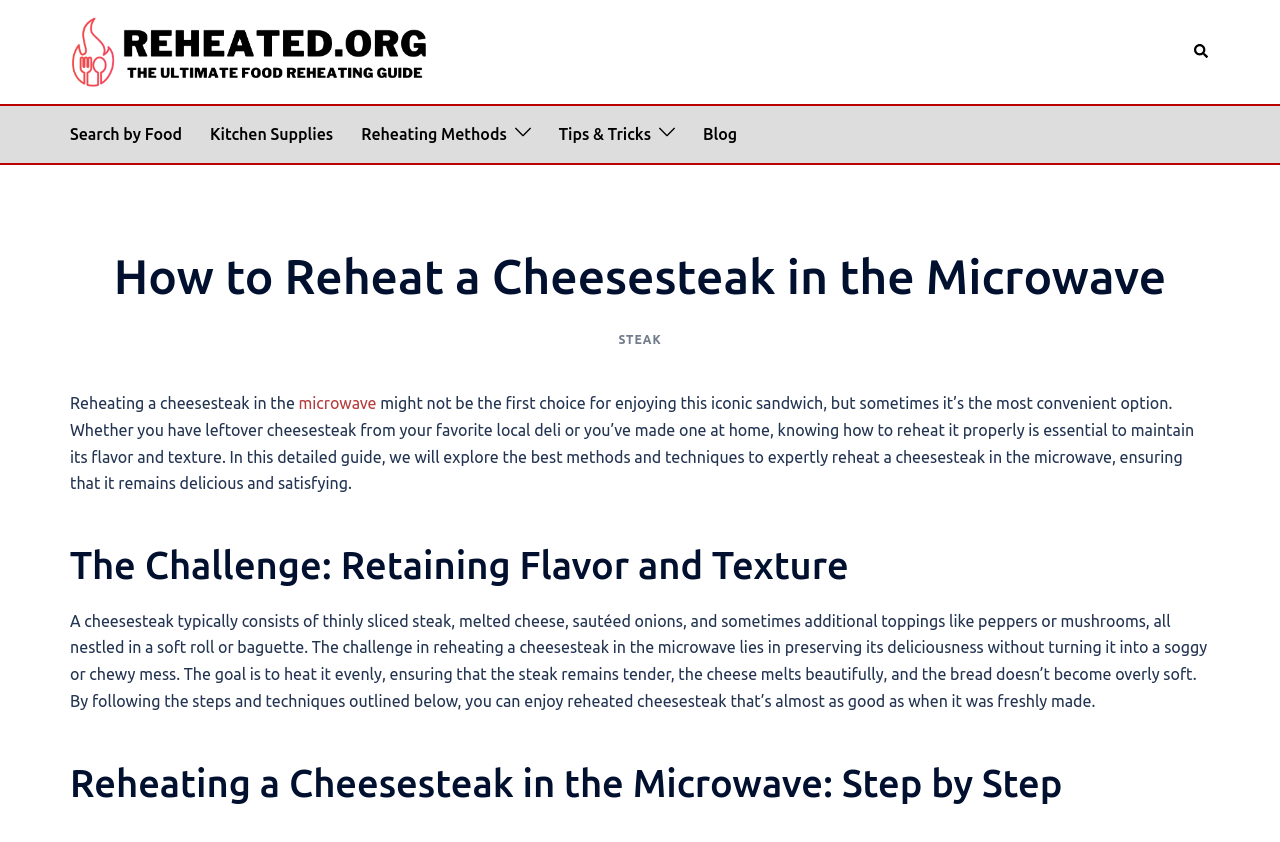Could you highlight the region that needs to be clicked to execute the instruction: "Click on the 'STEAK' link"?

[0.483, 0.395, 0.517, 0.411]